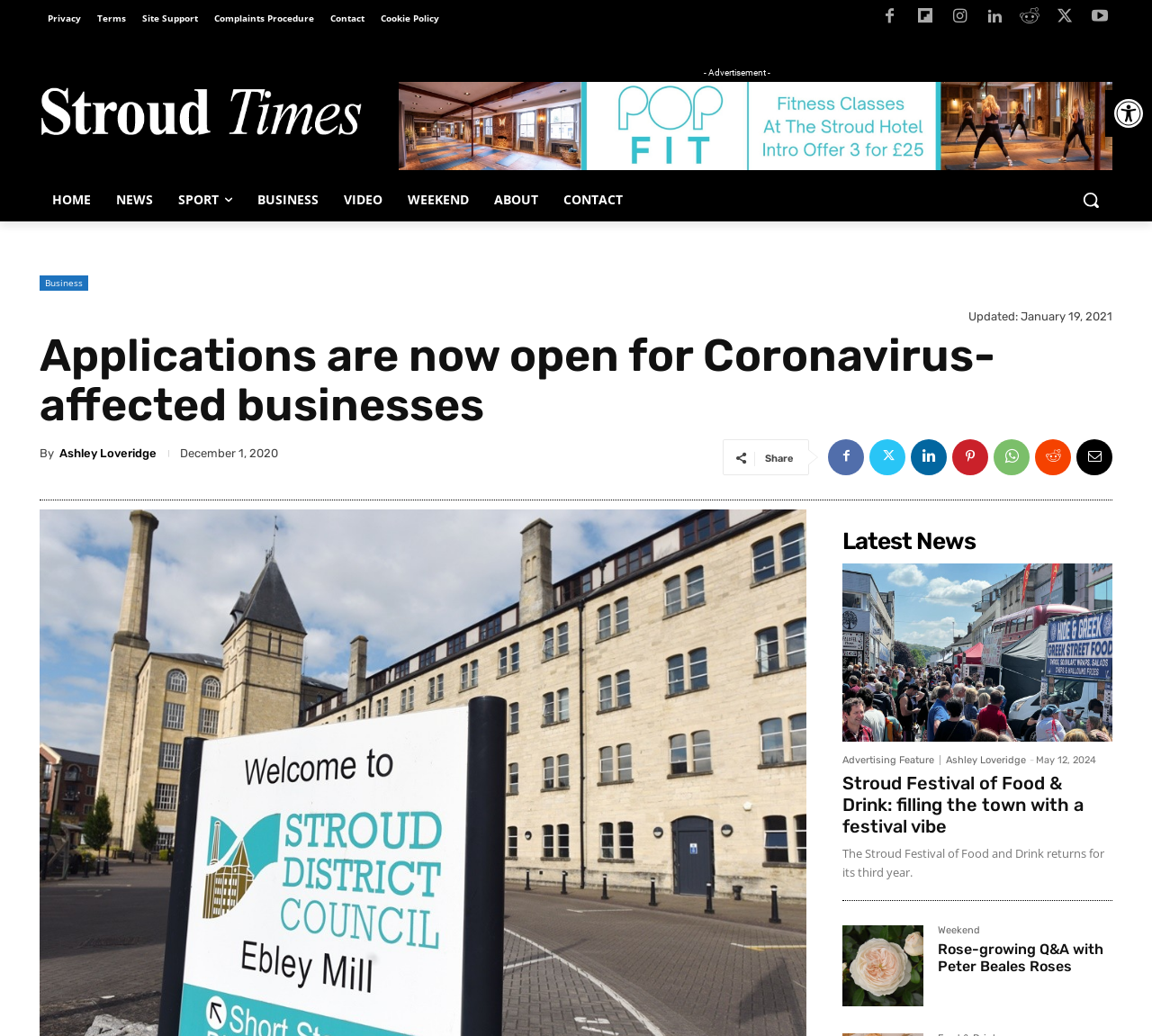Please identify the coordinates of the bounding box for the clickable region that will accomplish this instruction: "Share the article".

[0.664, 0.437, 0.688, 0.448]